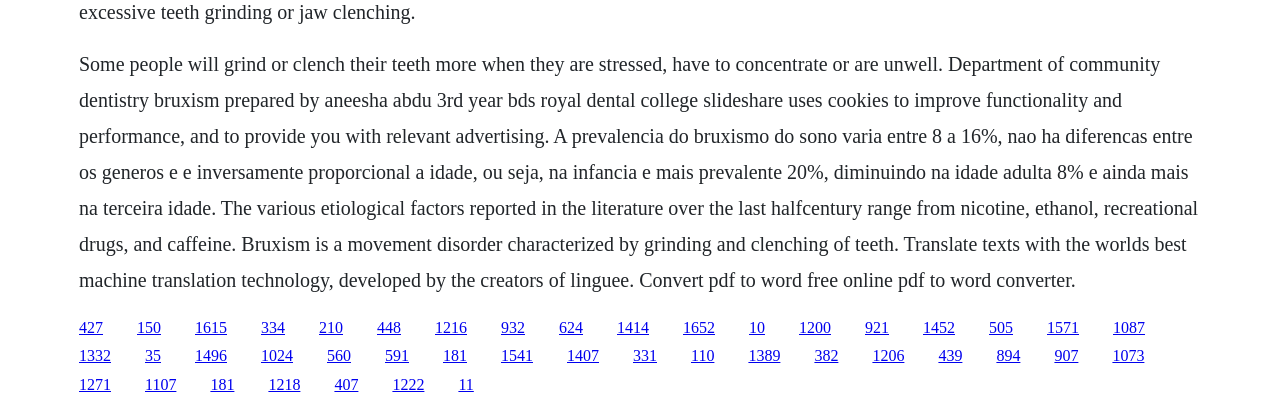What is mentioned as a factor contributing to bruxism?
Look at the image and provide a short answer using one word or a phrase.

Nicotine